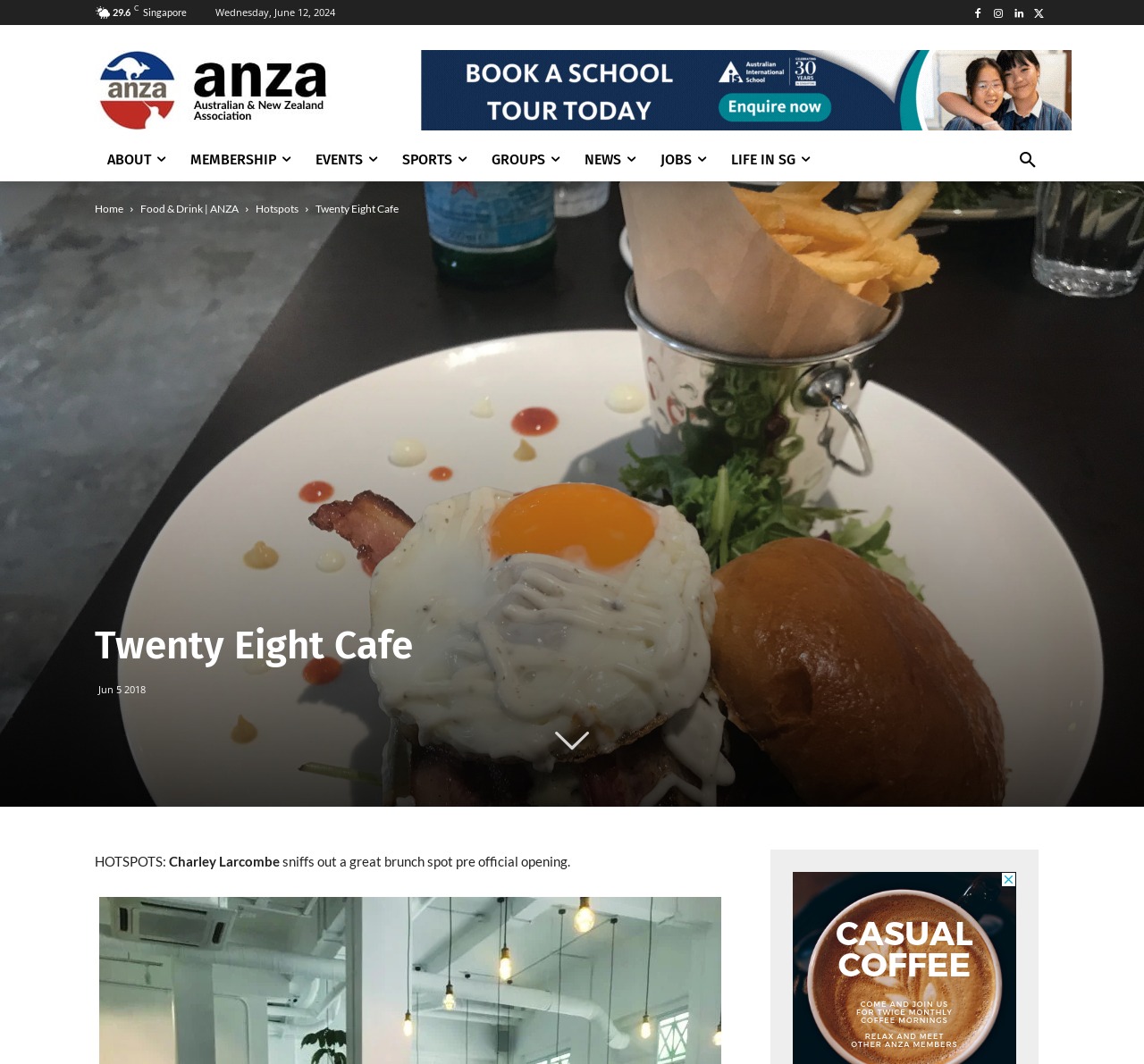Please answer the following query using a single word or phrase: 
What is the date of the article?

Jun 5 2018